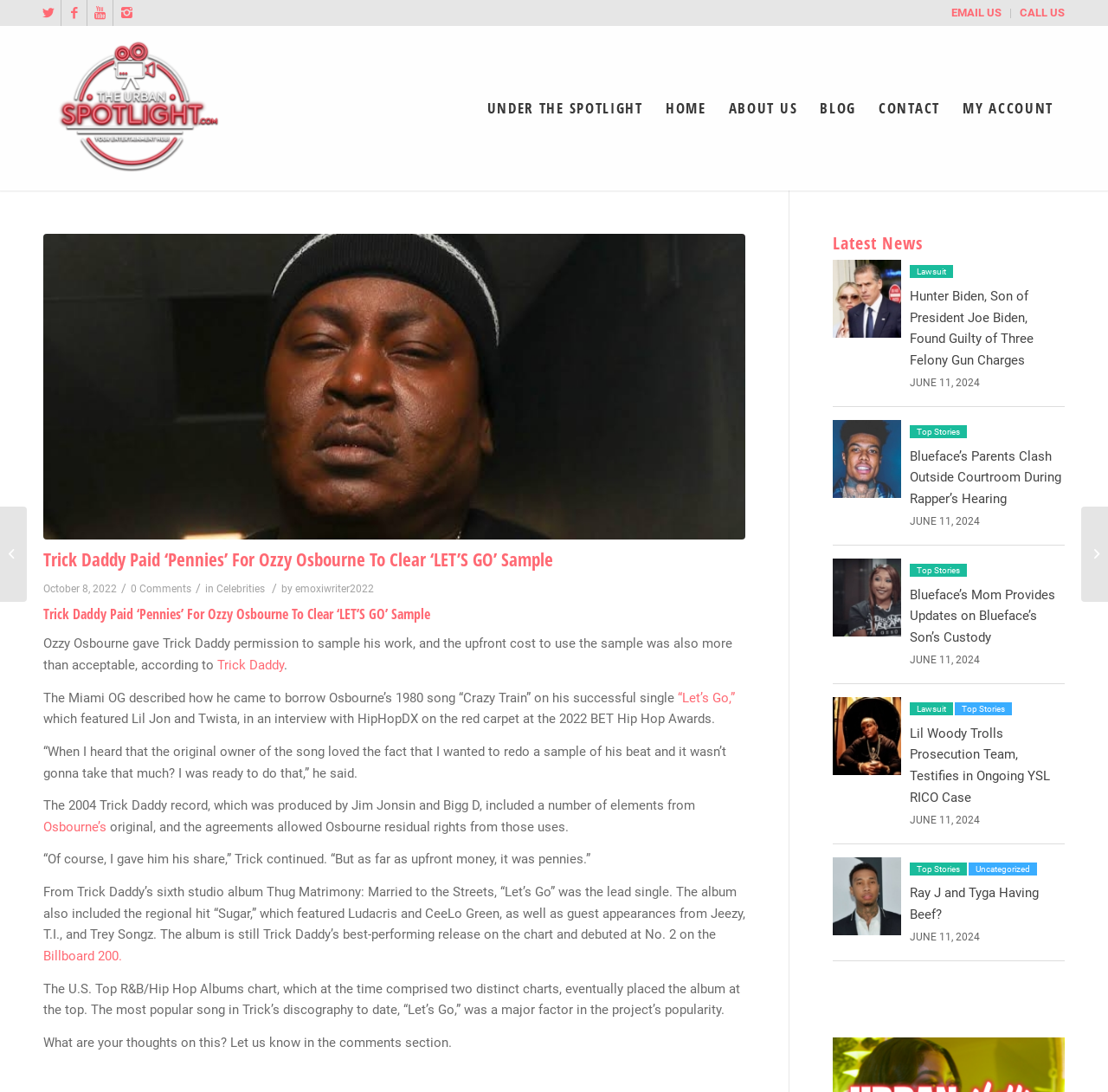Using the element description Under the Spotlight, predict the bounding box coordinates for the UI element. Provide the coordinates in (top-left x, top-left y, bottom-right x, bottom-right y) format with values ranging from 0 to 1.

[0.429, 0.024, 0.591, 0.174]